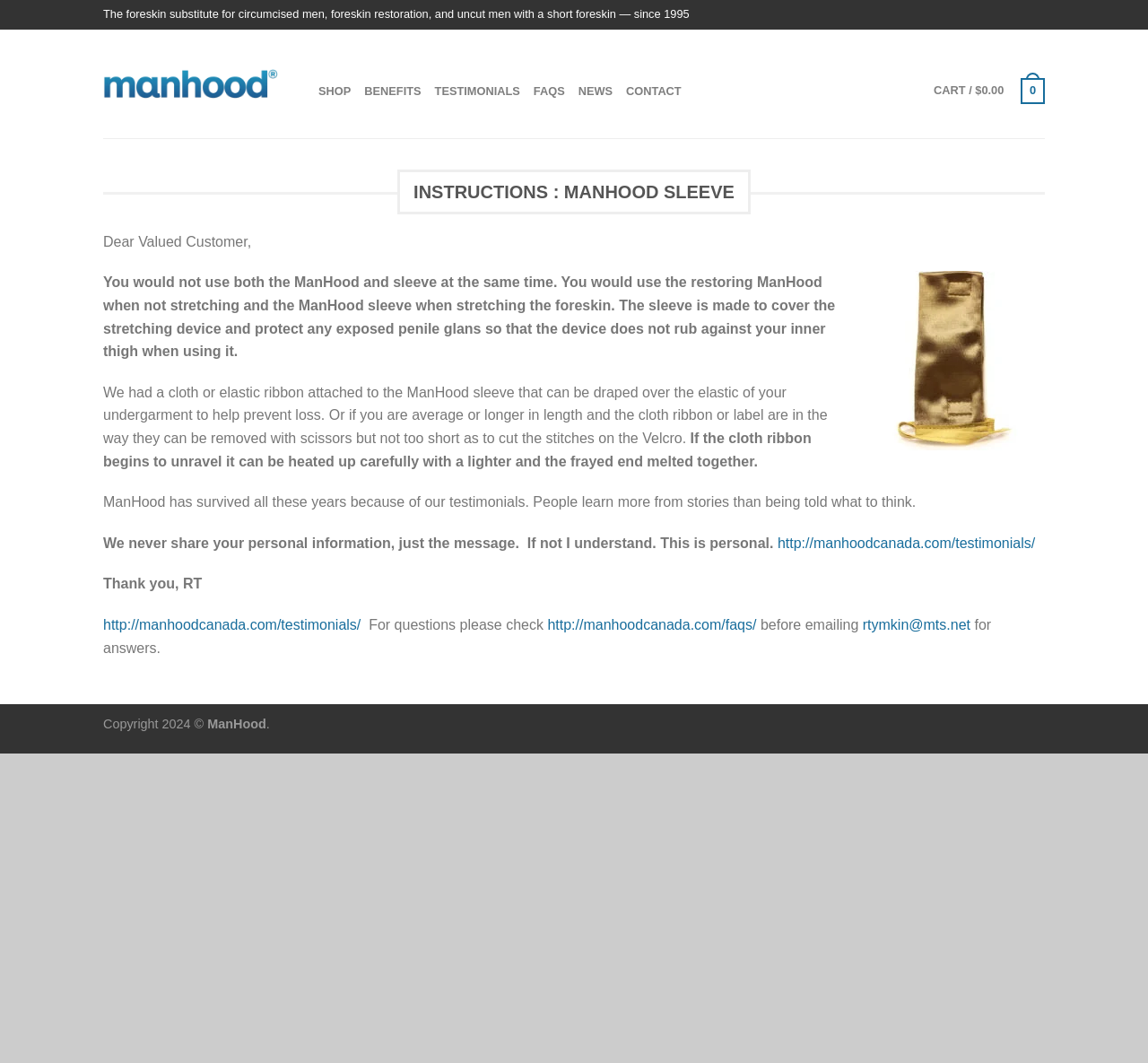Identify the bounding box for the element characterized by the following description: "rtymkin@mts.net".

[0.751, 0.581, 0.845, 0.595]